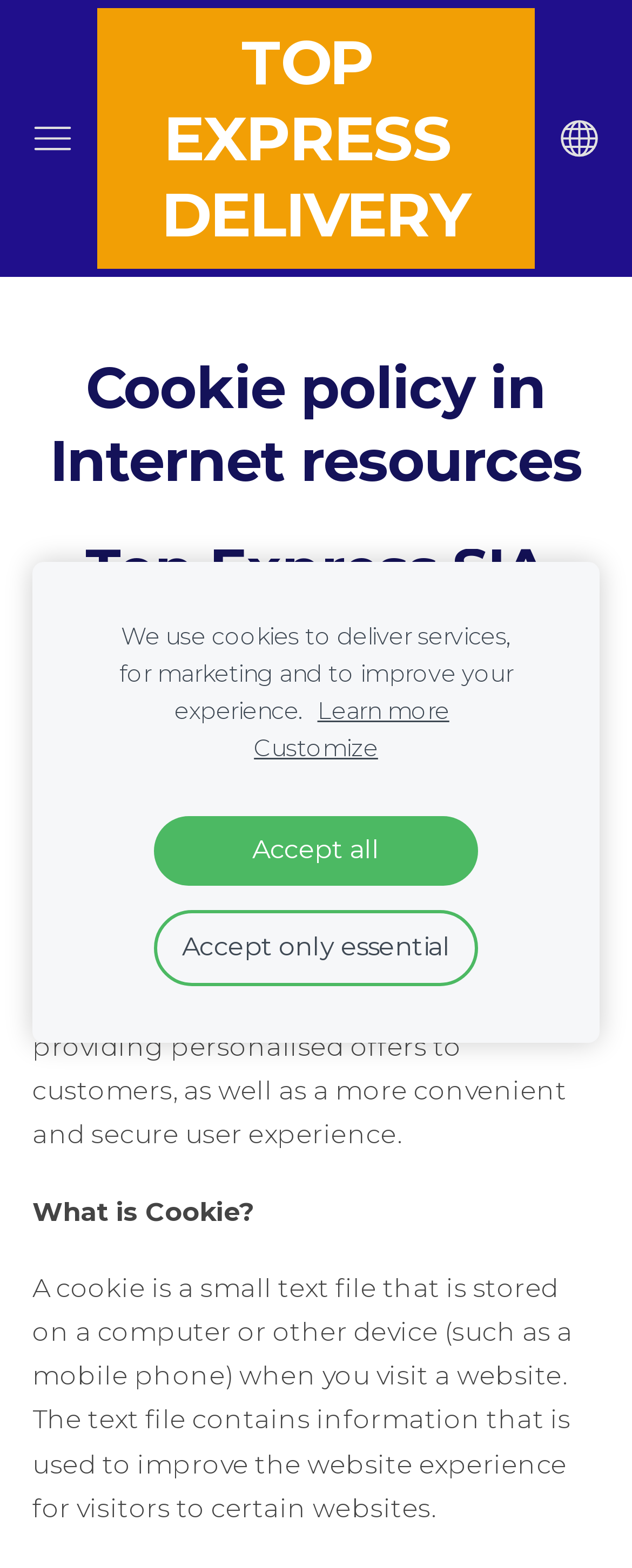What is stored on a computer when you visit a website?
Provide a short answer using one word or a brief phrase based on the image.

A small text file